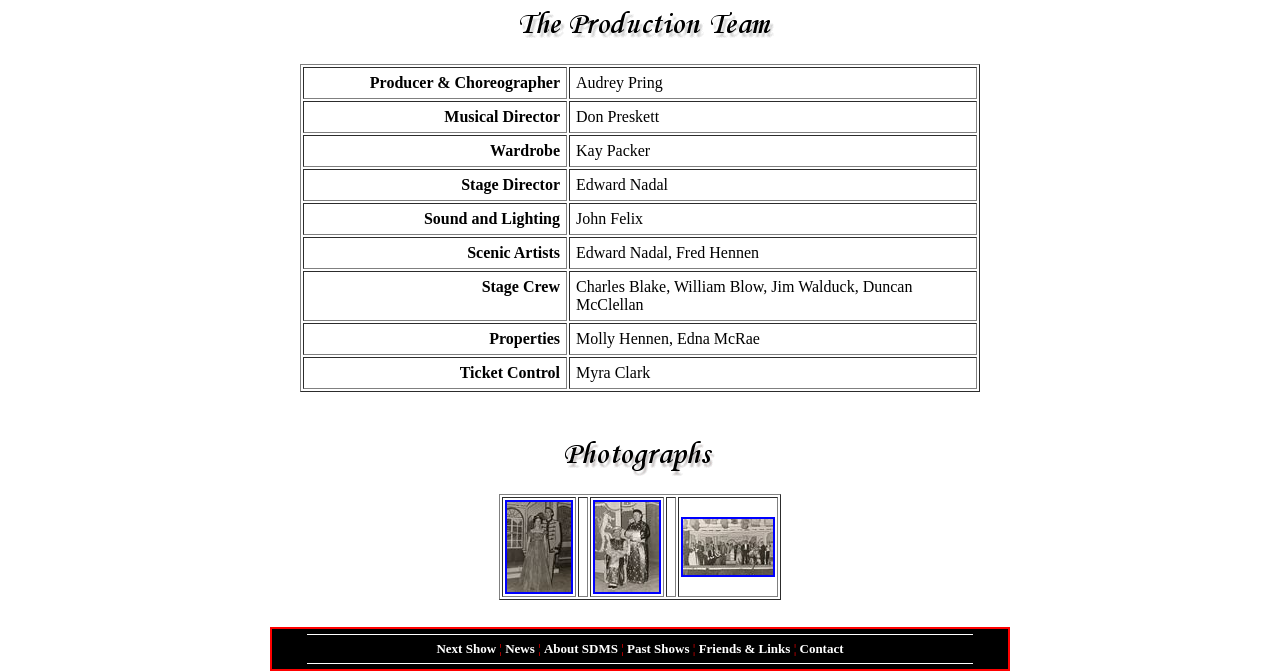Identify and provide the bounding box for the element described by: "alt="Click to enlarge"".

[0.532, 0.839, 0.605, 0.864]